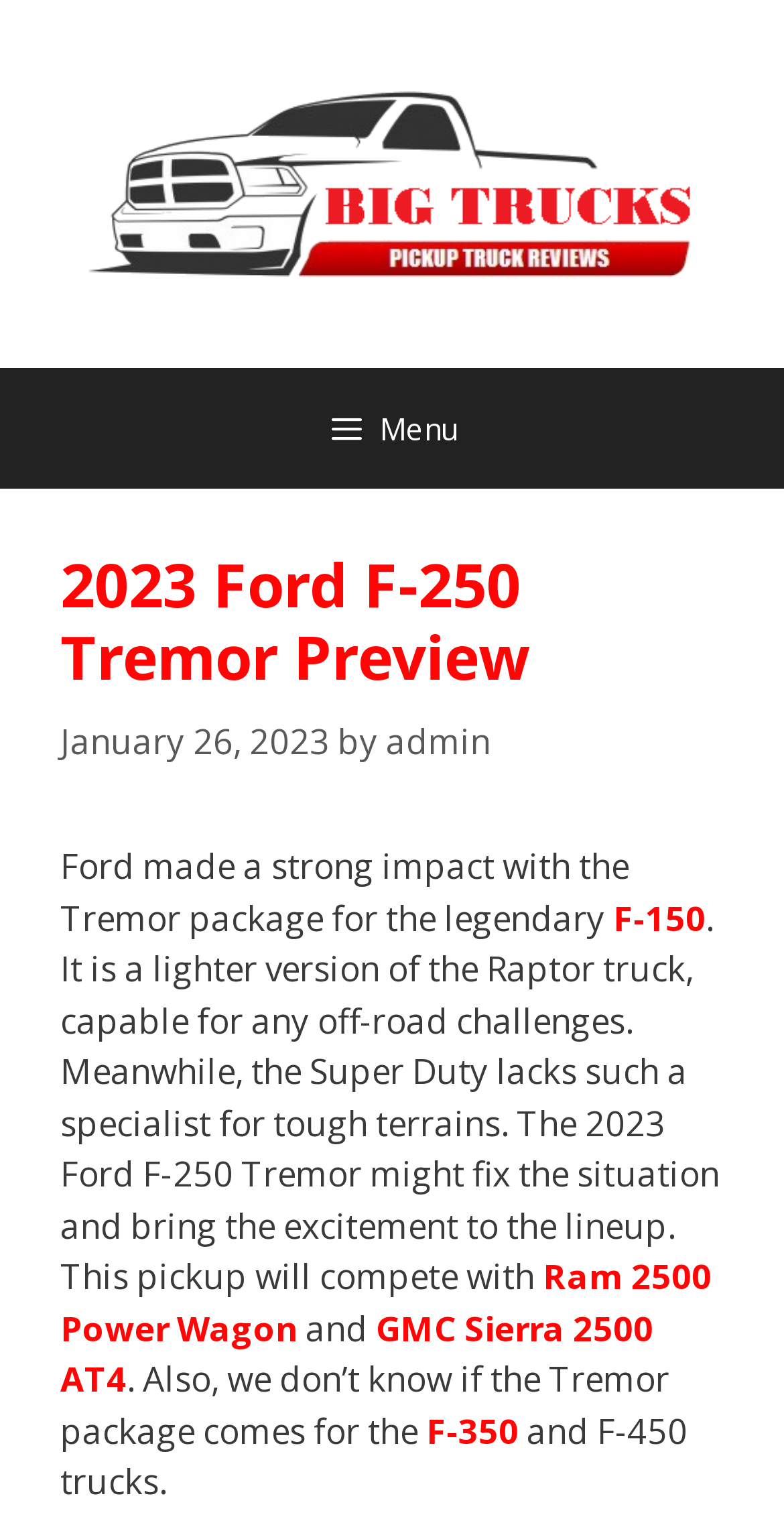Please locate and retrieve the main header text of the webpage.

2023 Ford F-250 Tremor Preview